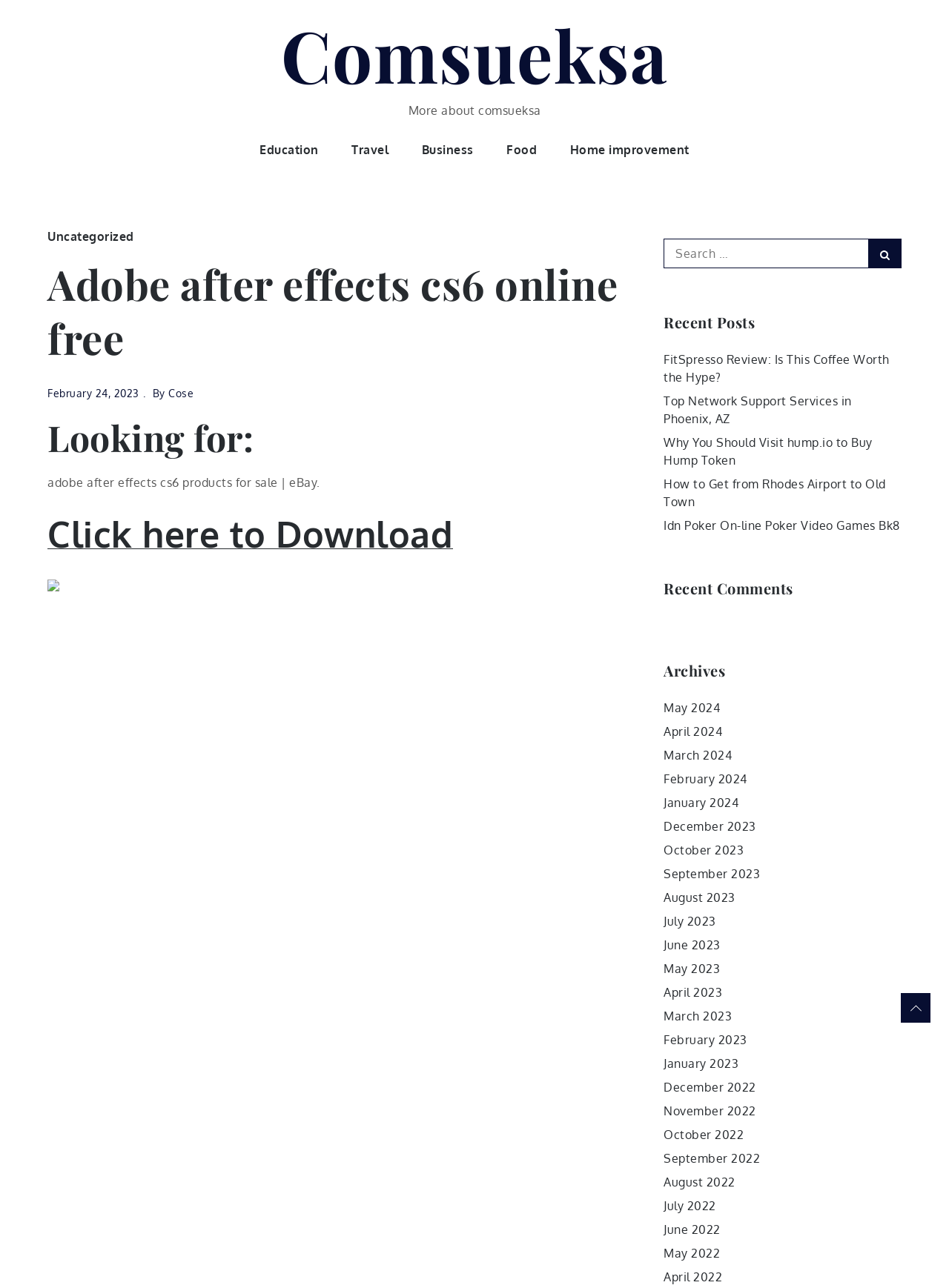Please determine the bounding box coordinates of the element's region to click in order to carry out the following instruction: "Click on the 'Education' link". The coordinates should be four float numbers between 0 and 1, i.e., [left, top, right, bottom].

[0.258, 0.09, 0.351, 0.142]